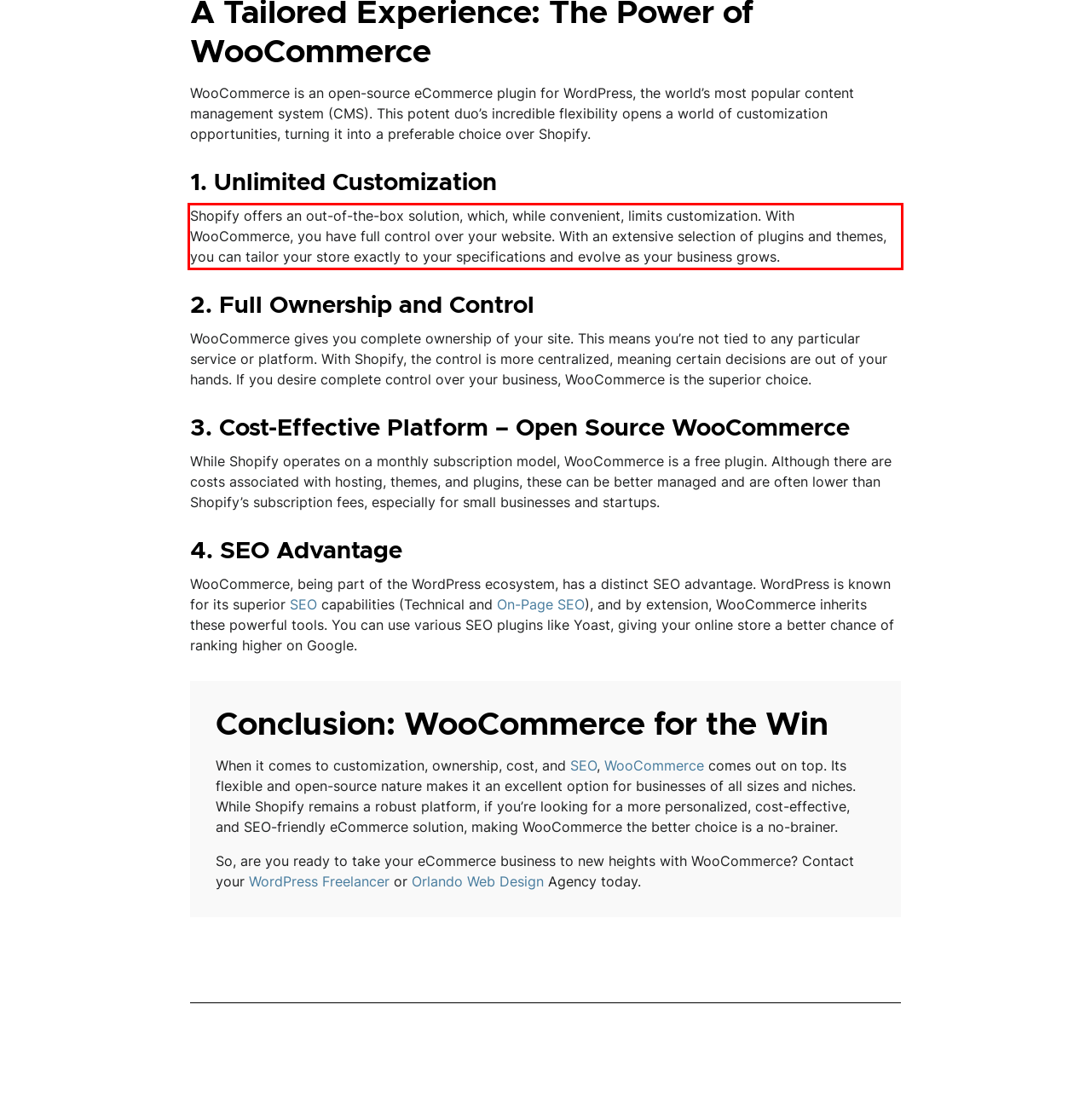There is a screenshot of a webpage with a red bounding box around a UI element. Please use OCR to extract the text within the red bounding box.

Shopify offers an out-of-the-box solution, which, while convenient, limits customization. With WooCommerce, you have full control over your website. With an extensive selection of plugins and themes, you can tailor your store exactly to your specifications and evolve as your business grows.